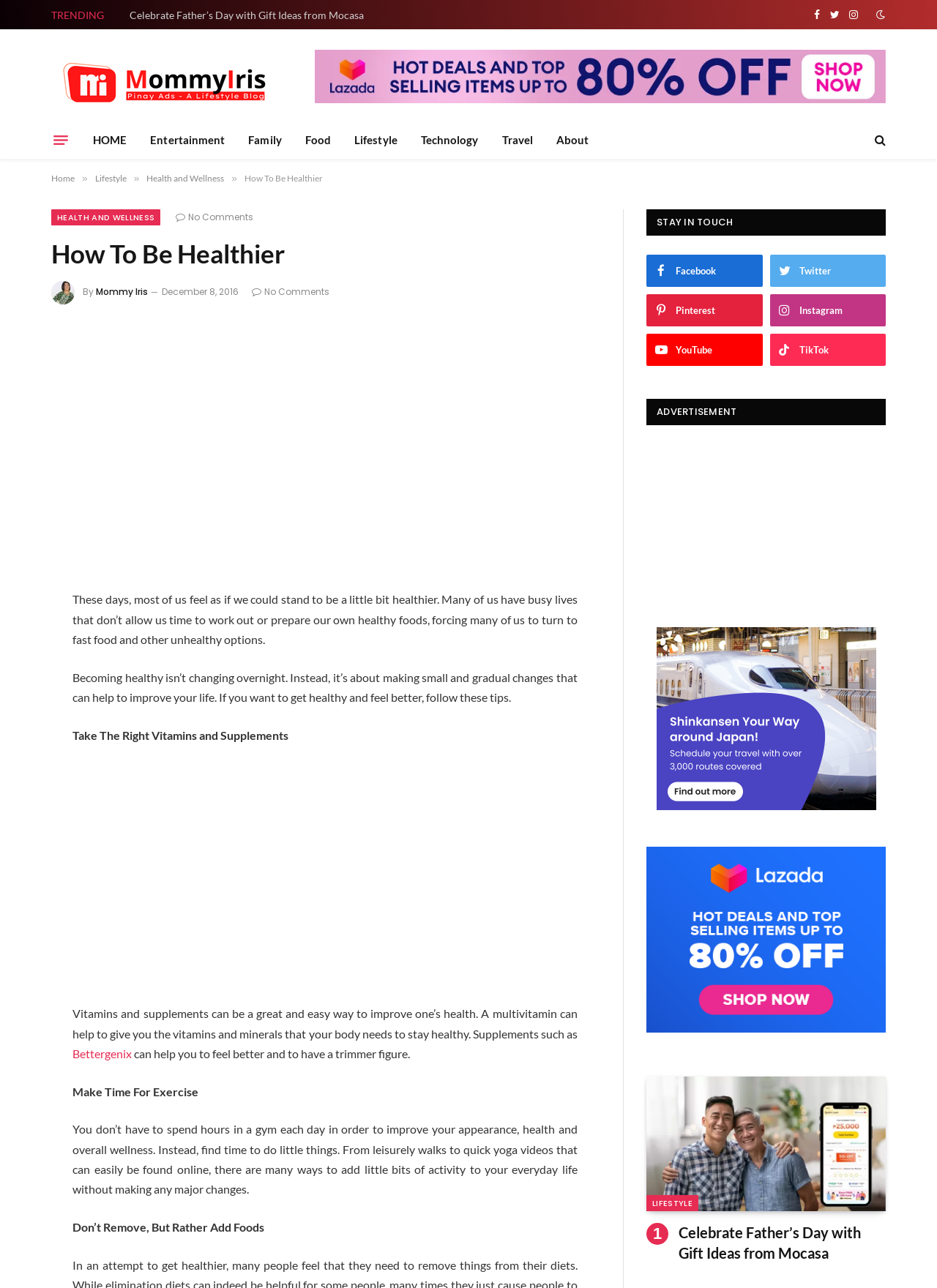Create a detailed narrative describing the layout and content of the webpage.

This webpage is a blog post titled "How To Be Healthier" on the Mommy Iris website, a top lifestyle blogger in the Philippines. At the top of the page, there is a navigation menu with links to different categories such as Home, Entertainment, Family, Food, Lifestyle, Technology, and Travel. Below the navigation menu, there is a section with social media links to Facebook, Twitter, Instagram, and other platforms.

The main content of the webpage is divided into sections. The first section has a heading "How To Be Healthier" and an image of Mommy Iris. The article starts with a brief introduction, discussing how people can improve their health by making small changes to their lifestyle. The introduction is followed by a series of tips, including taking the right vitamins and supplements, making time for exercise, and adding healthy foods to one's diet.

Throughout the article, there are advertisements and promotional content, including iframes and links to external websites. The webpage also has a section titled "STAY IN TOUCH" with links to the blogger's social media profiles. Additionally, there is an "ADVERTISEMENT" section with more promotional content.

At the bottom of the webpage, there is a section with a link to a related article, "Celebrate Father’s Day with Gift Ideas from Mocasa", and a category link to "LIFESTYLE". The webpage has a total of 7 iframes, 34 links, 14 images, and 21 static text elements.